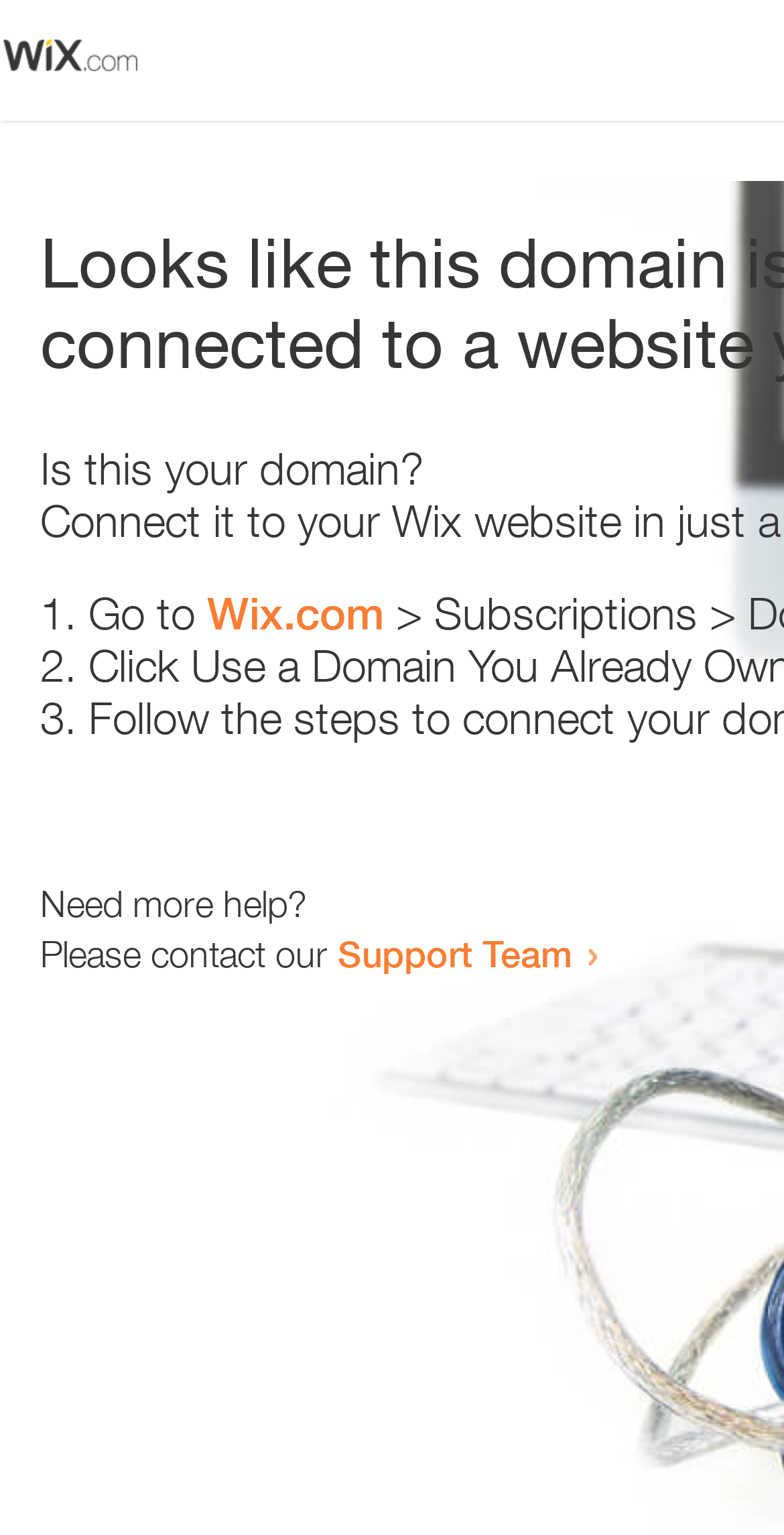Please find and report the primary heading text from the webpage.

Looks like this domain isn't
connected to a website yet